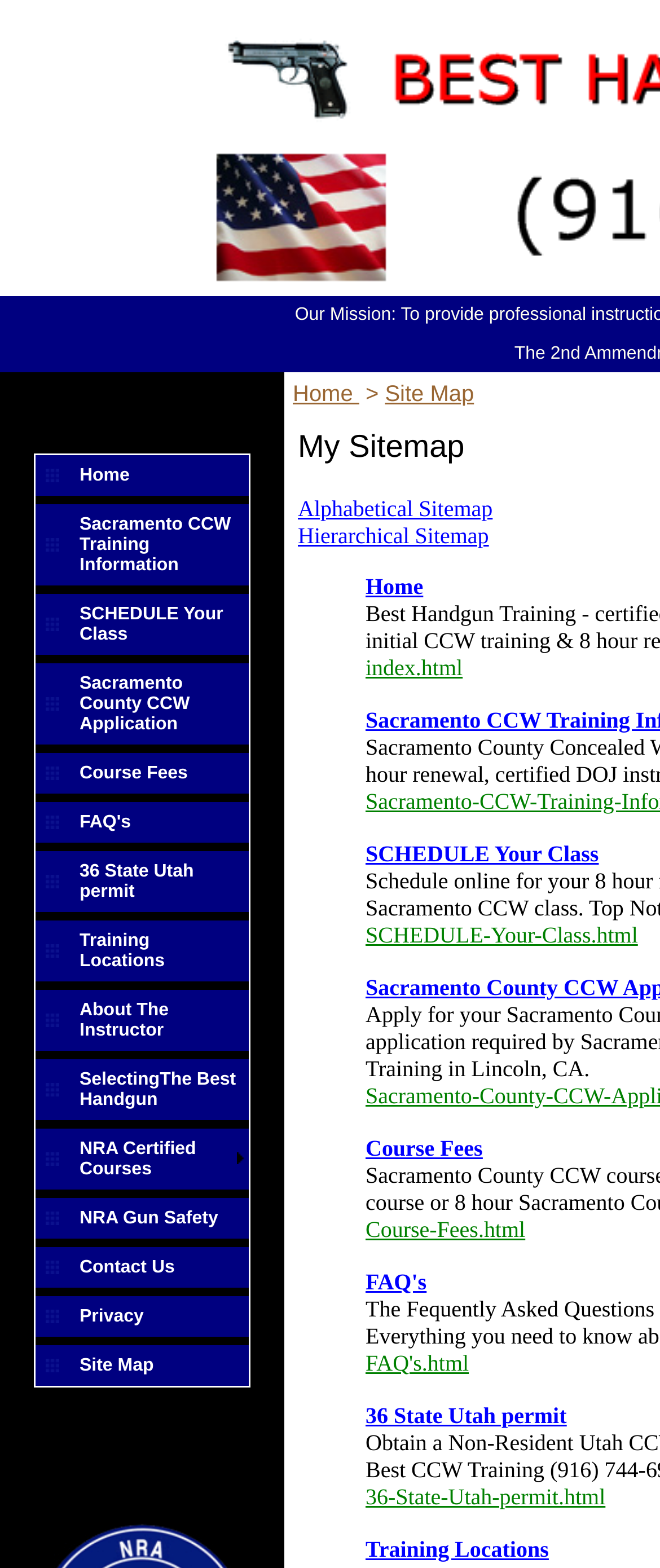Determine the coordinates of the bounding box that should be clicked to complete the instruction: "View Course Fees". The coordinates should be represented by four float numbers between 0 and 1: [left, top, right, bottom].

[0.054, 0.48, 0.377, 0.506]